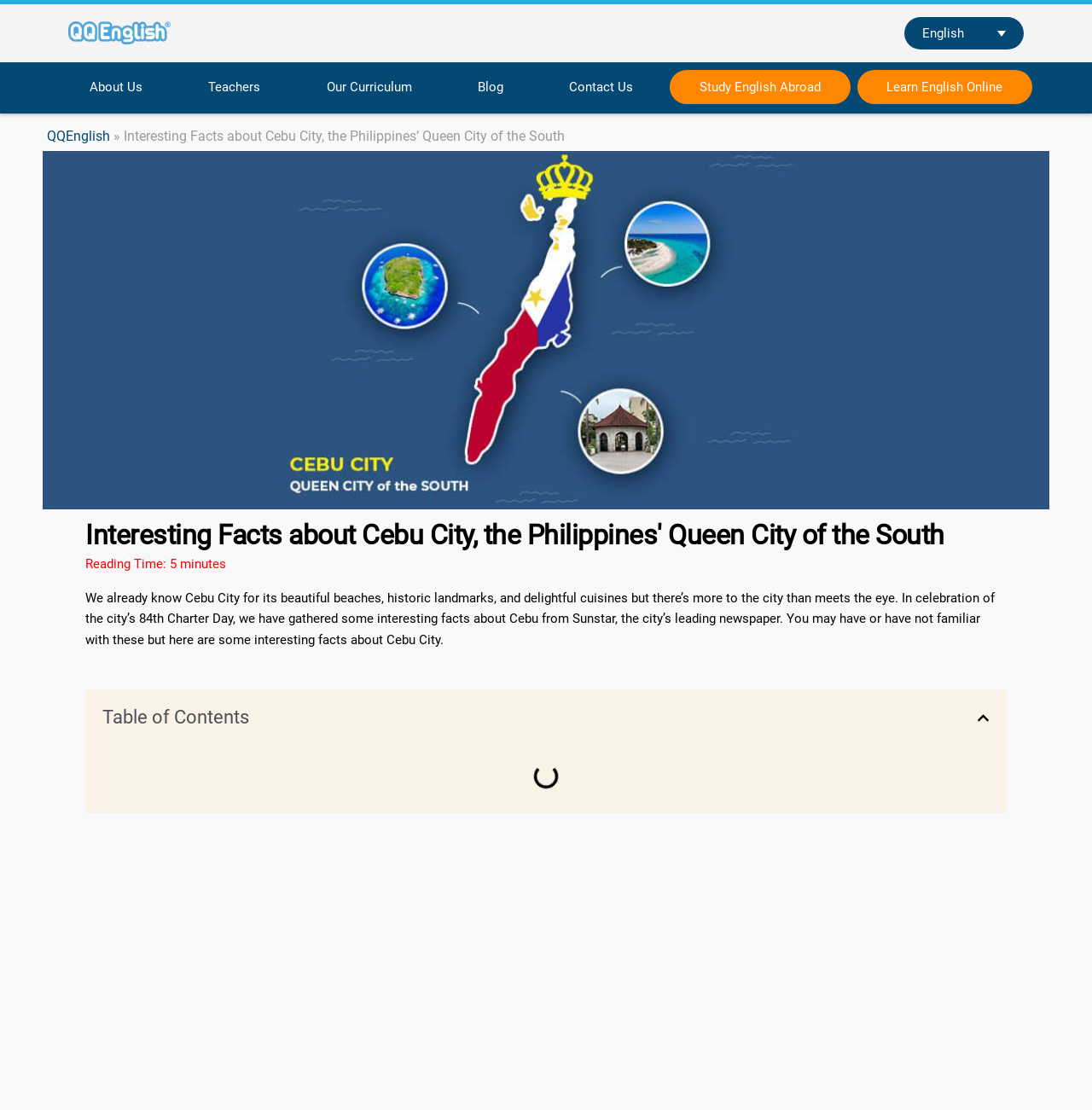Select the bounding box coordinates of the element I need to click to carry out the following instruction: "Go to About Us page".

[0.055, 0.063, 0.157, 0.093]